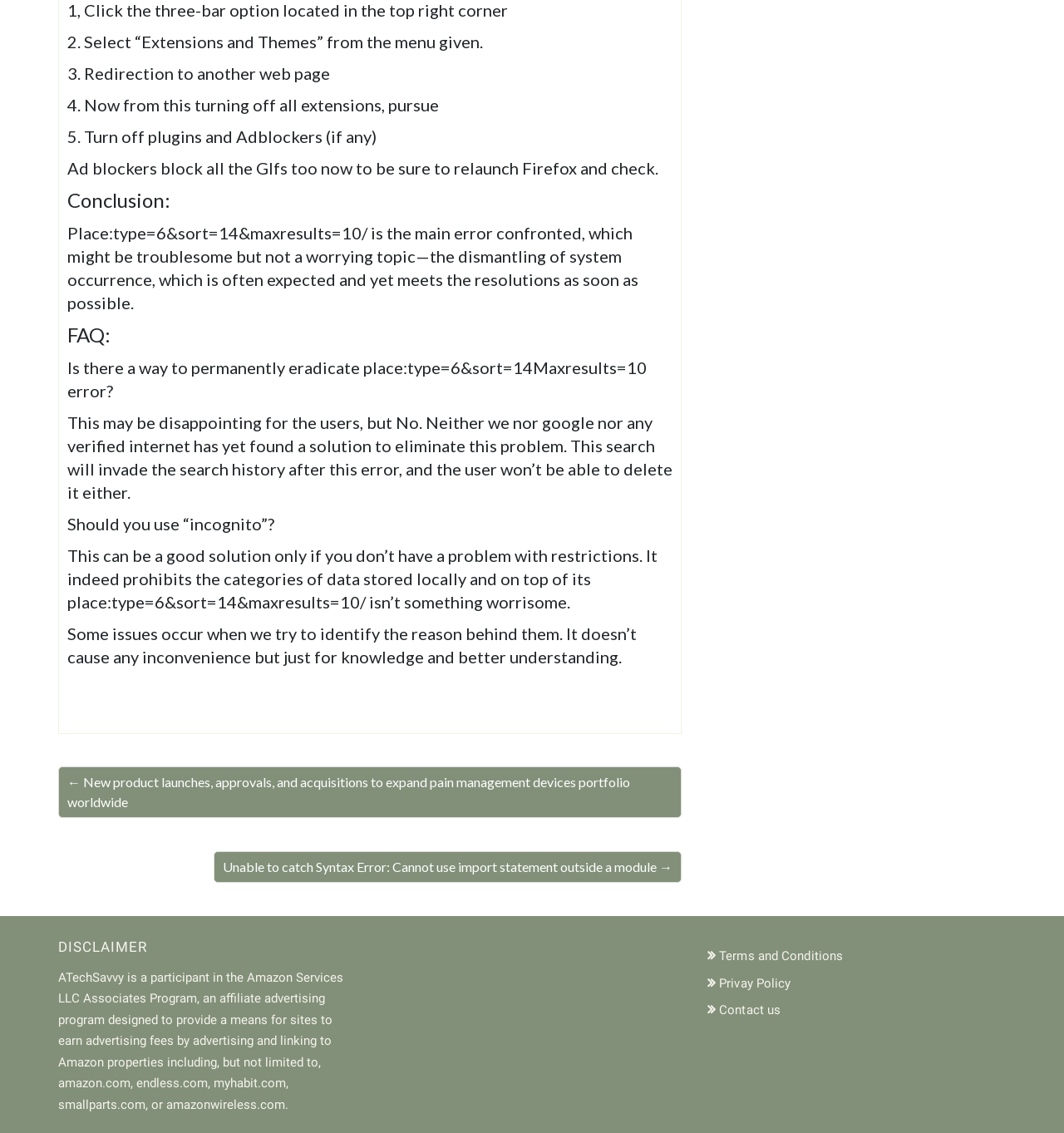What is the first step to turn off plugins and Adblockers?
Please provide a detailed and comprehensive answer to the question.

The first step to turn off plugins and Adblockers is to click the three-bar option located in the top right corner, as mentioned in the instructions provided on the webpage.